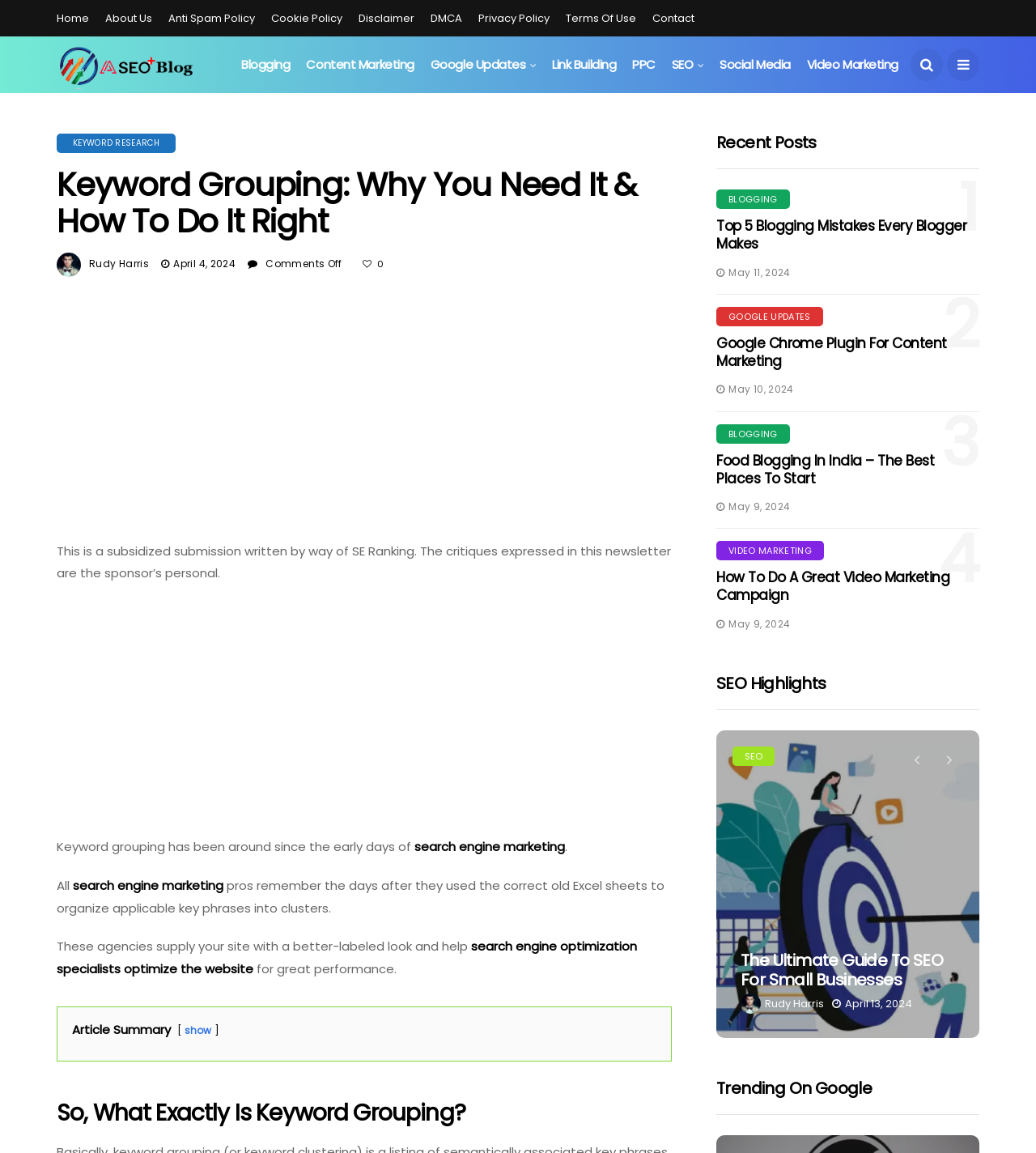What is the category of the link 'BLOGGING'?
Based on the image, respond with a single word or phrase.

SEO News and Google Updates